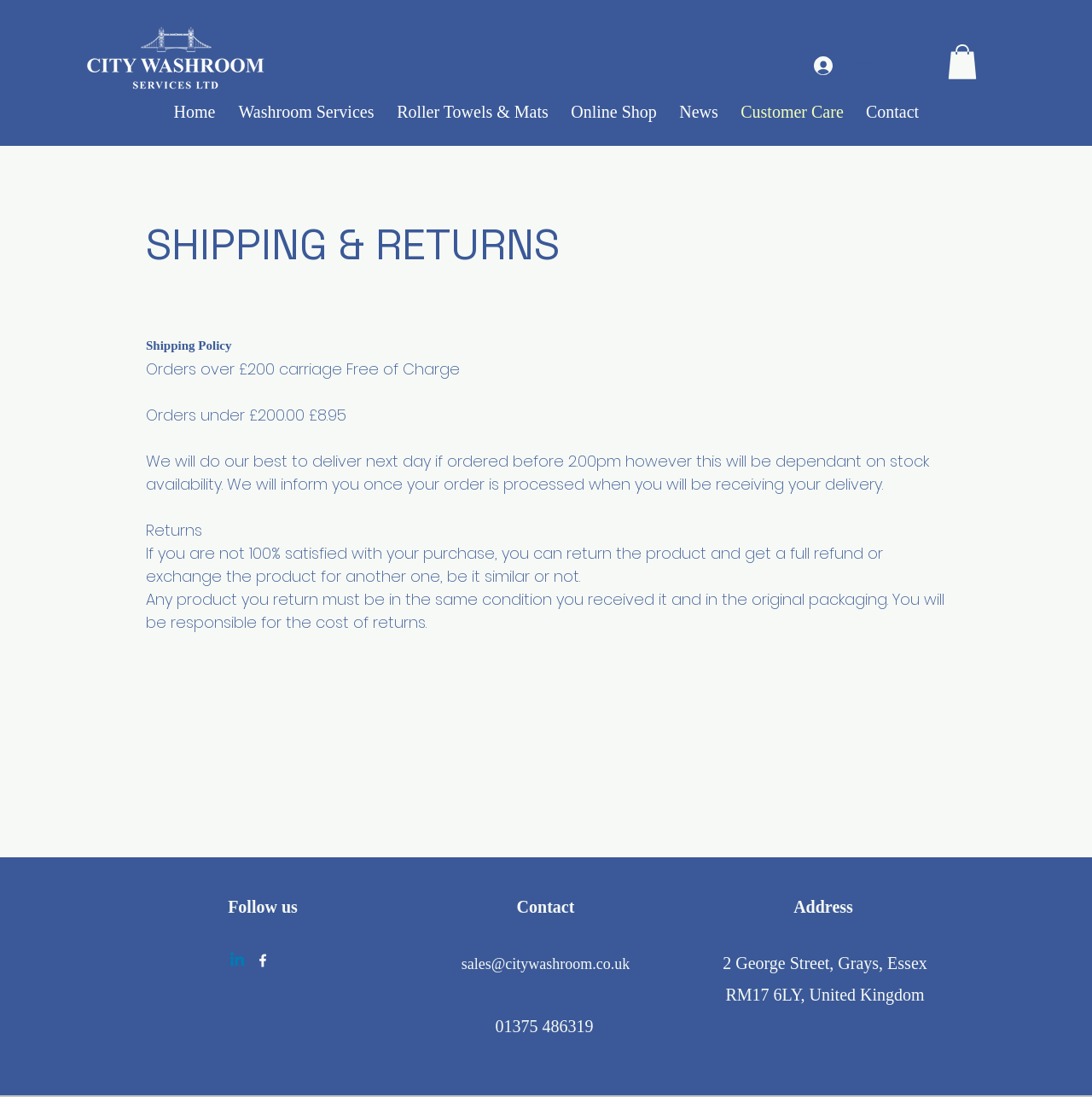Show the bounding box coordinates of the element that should be clicked to complete the task: "Follow the Linkedin link".

[0.209, 0.868, 0.225, 0.883]